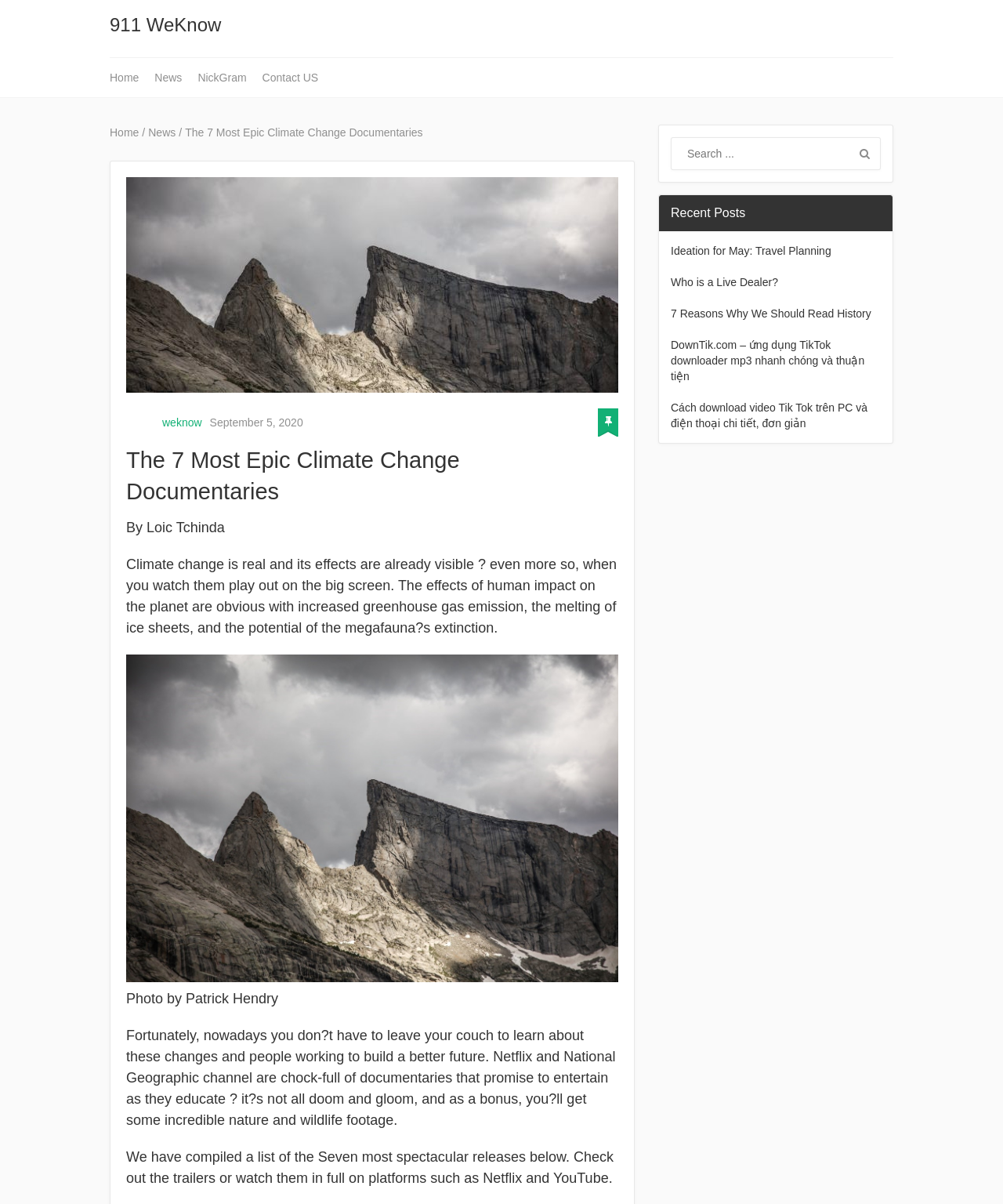Identify the bounding box coordinates for the UI element described by the following text: "Who is a Live Dealer?". Provide the coordinates as four float numbers between 0 and 1, in the format [left, top, right, bottom].

[0.669, 0.229, 0.776, 0.24]